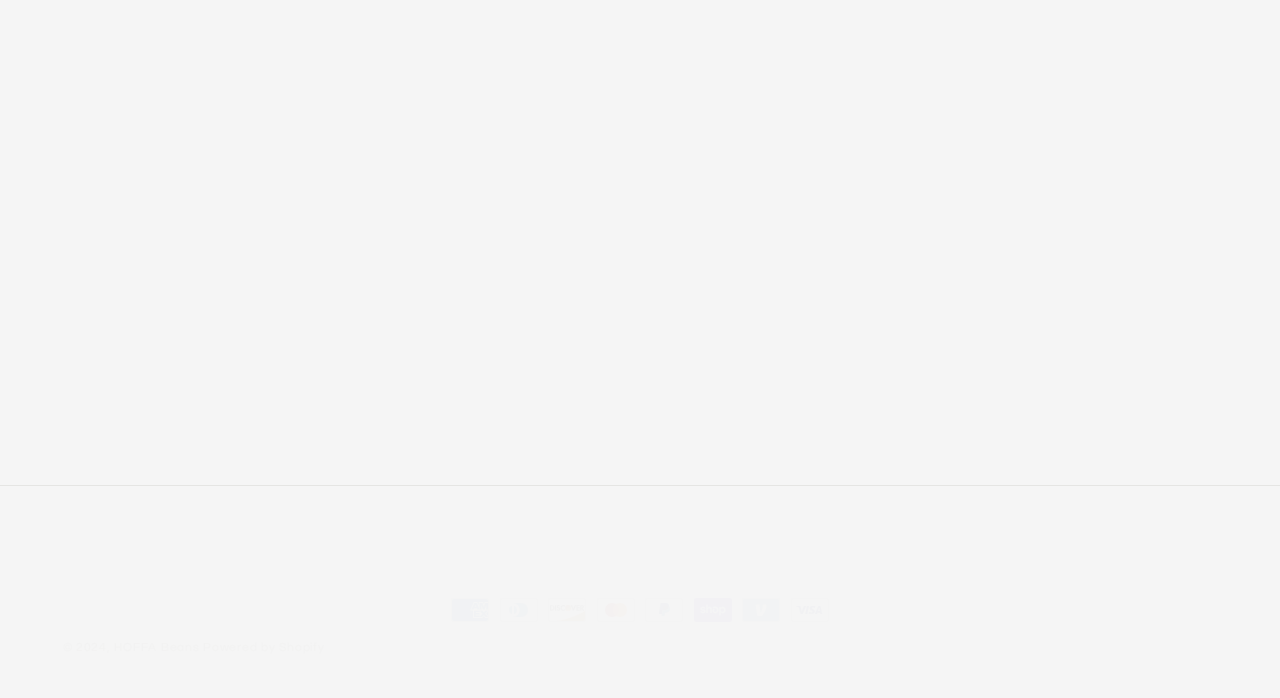What payment methods are accepted?
Answer the question with a single word or phrase, referring to the image.

American Express, Diners Club, etc.